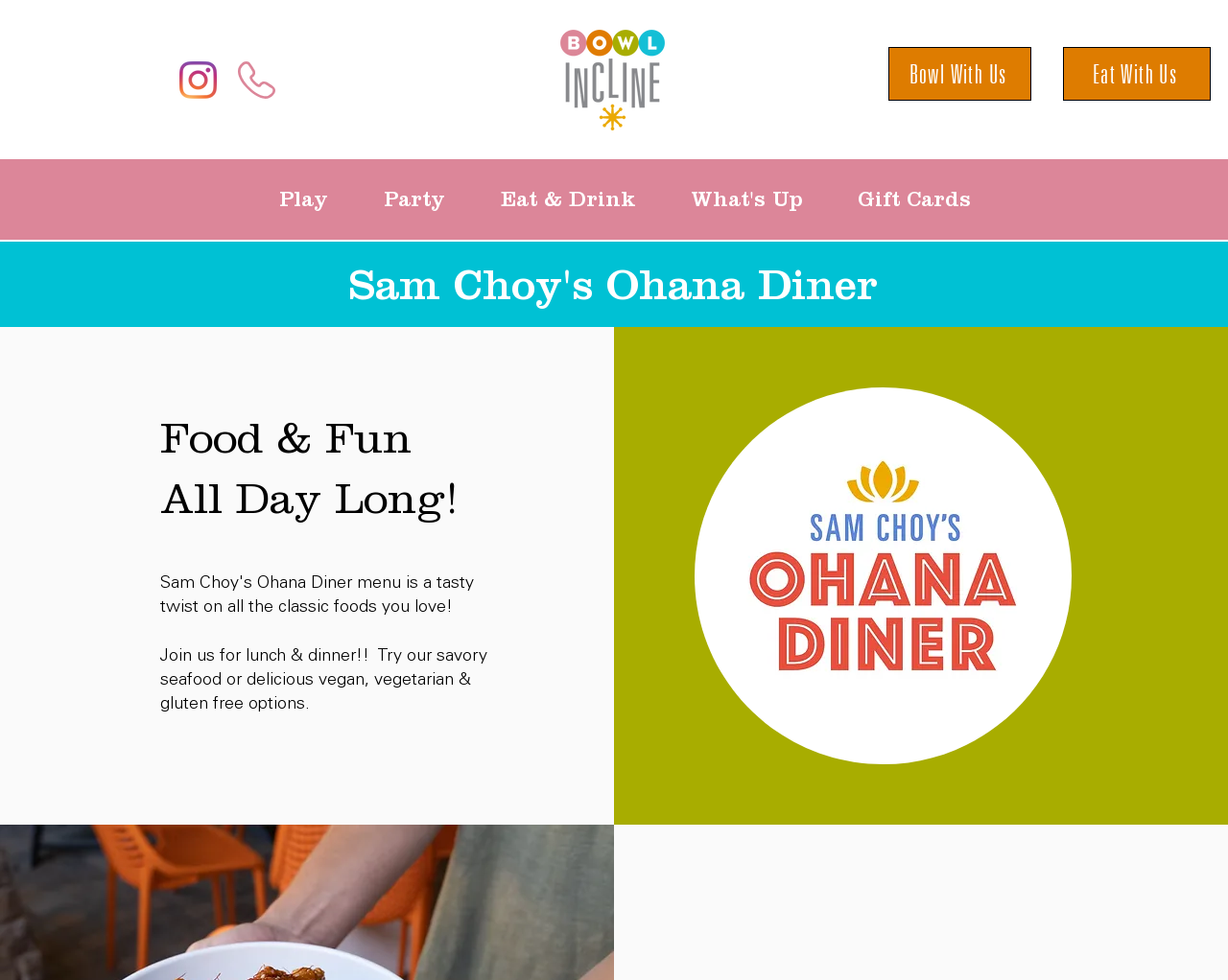Is there a logo for the diner?
Please respond to the question with as much detail as possible.

I determined the answer by looking at the image element 'Ohana Diner Logo Final copy.jpg' which suggests that the diner has a logo.